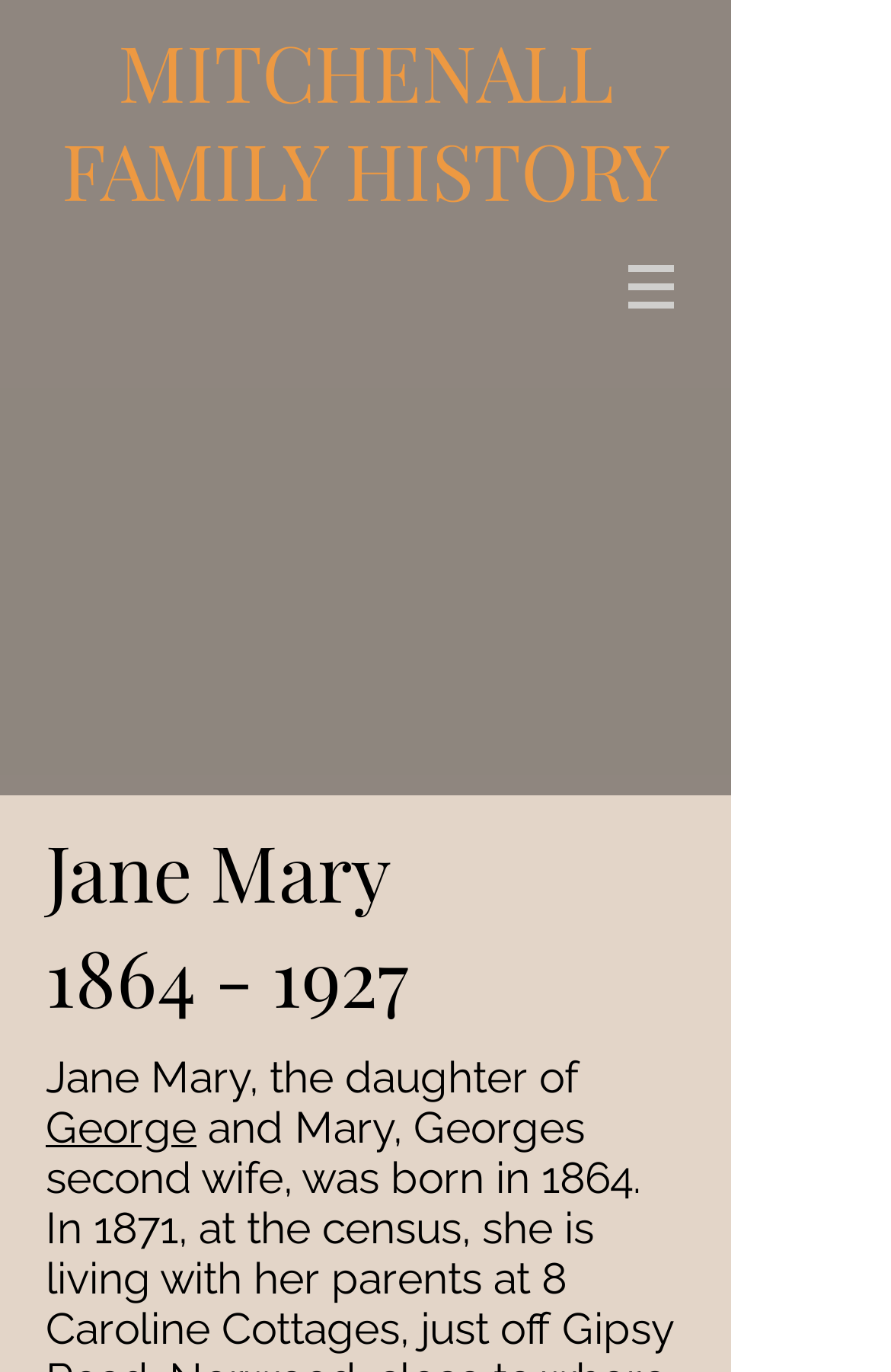Use a single word or phrase to answer the question:
Is there a navigation menu on this webpage?

Yes